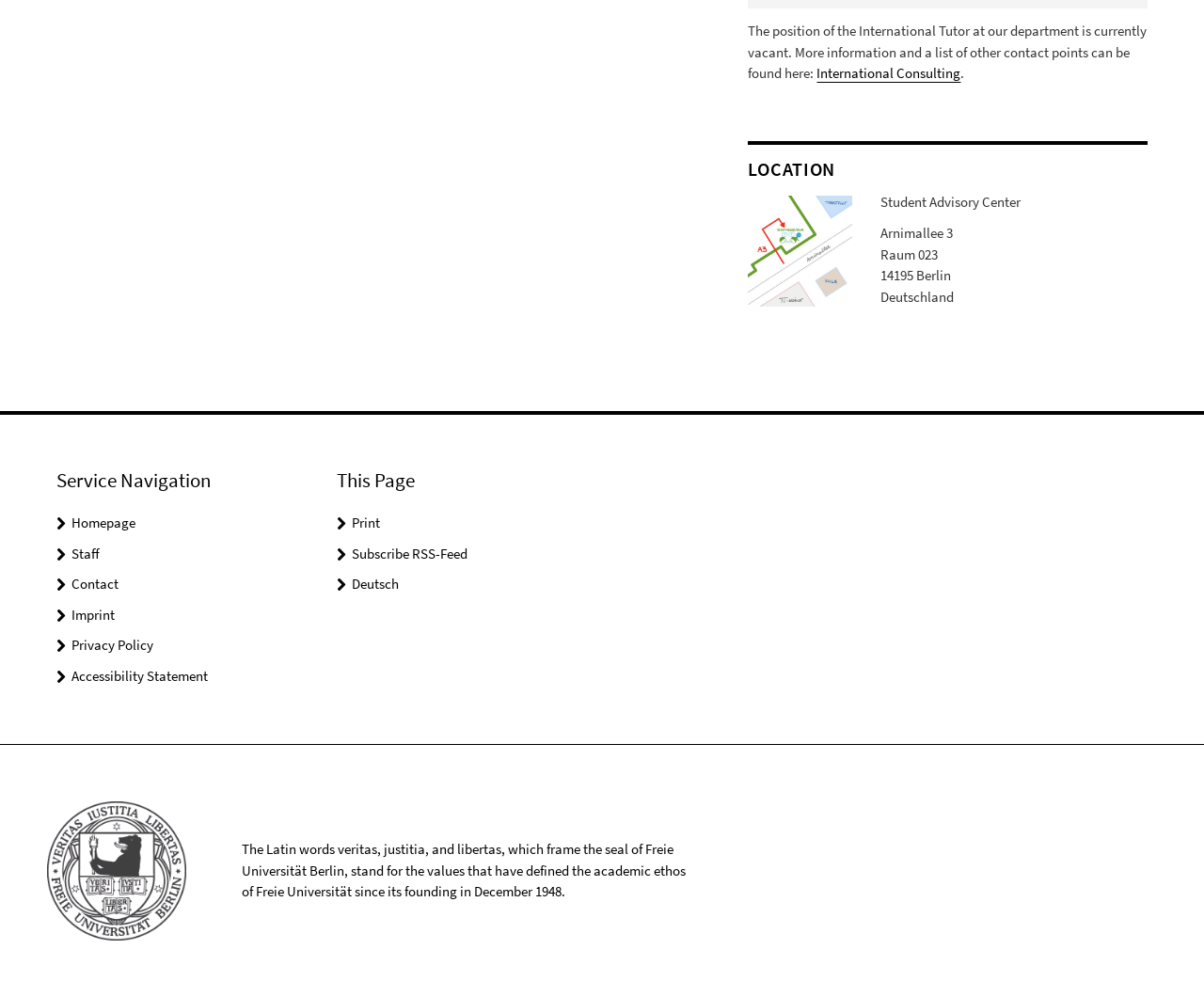Determine the bounding box coordinates for the clickable element to execute this instruction: "Go to Homepage". Provide the coordinates as four float numbers between 0 and 1, i.e., [left, top, right, bottom].

[0.059, 0.515, 0.112, 0.533]